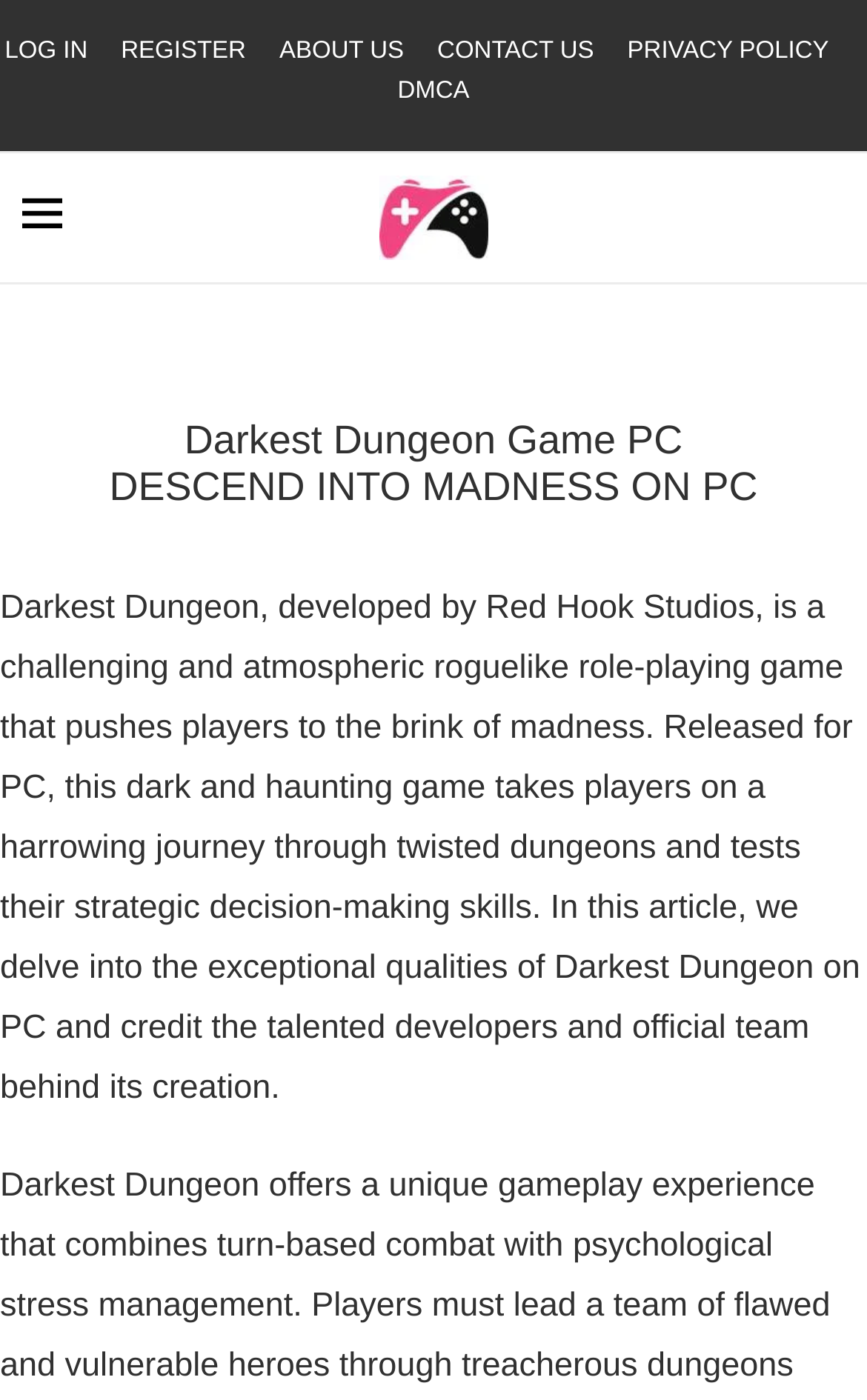Please identify the bounding box coordinates of the region to click in order to complete the given instruction: "register for an account". The coordinates should be four float numbers between 0 and 1, i.e., [left, top, right, bottom].

[0.14, 0.024, 0.284, 0.052]